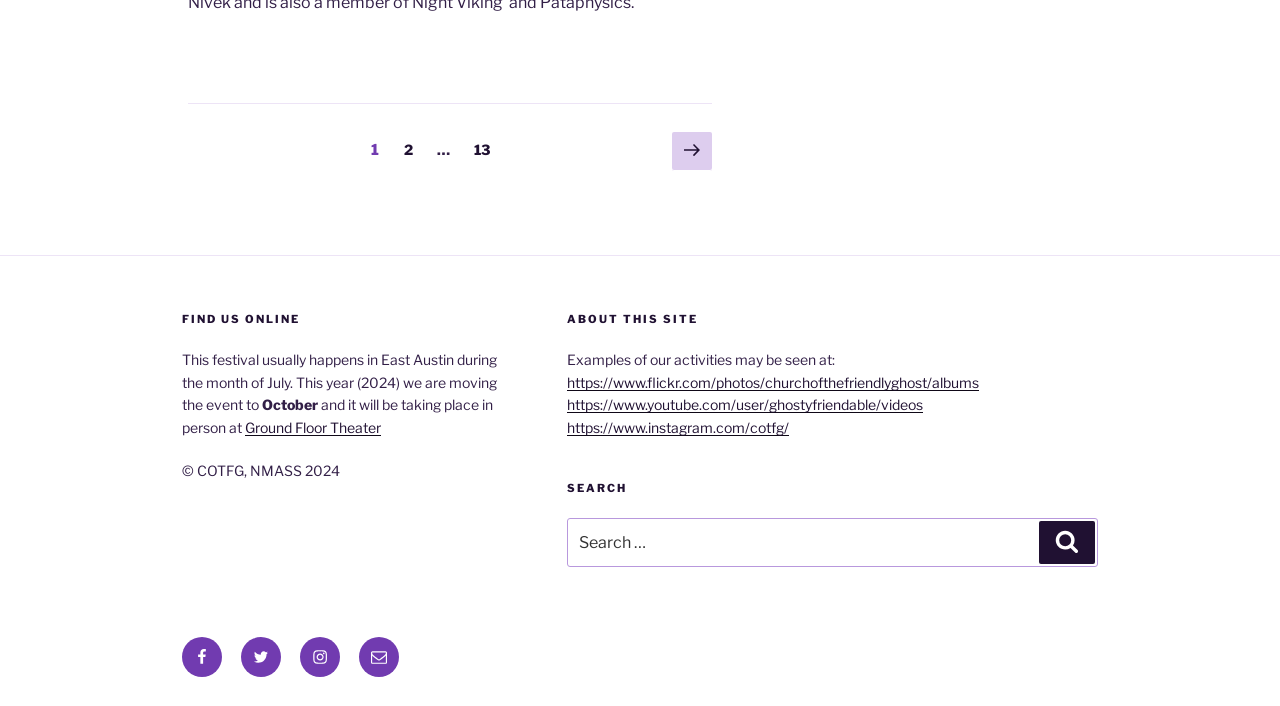Locate the bounding box coordinates of the element's region that should be clicked to carry out the following instruction: "Search for something". The coordinates need to be four float numbers between 0 and 1, i.e., [left, top, right, bottom].

[0.443, 0.734, 0.858, 0.803]